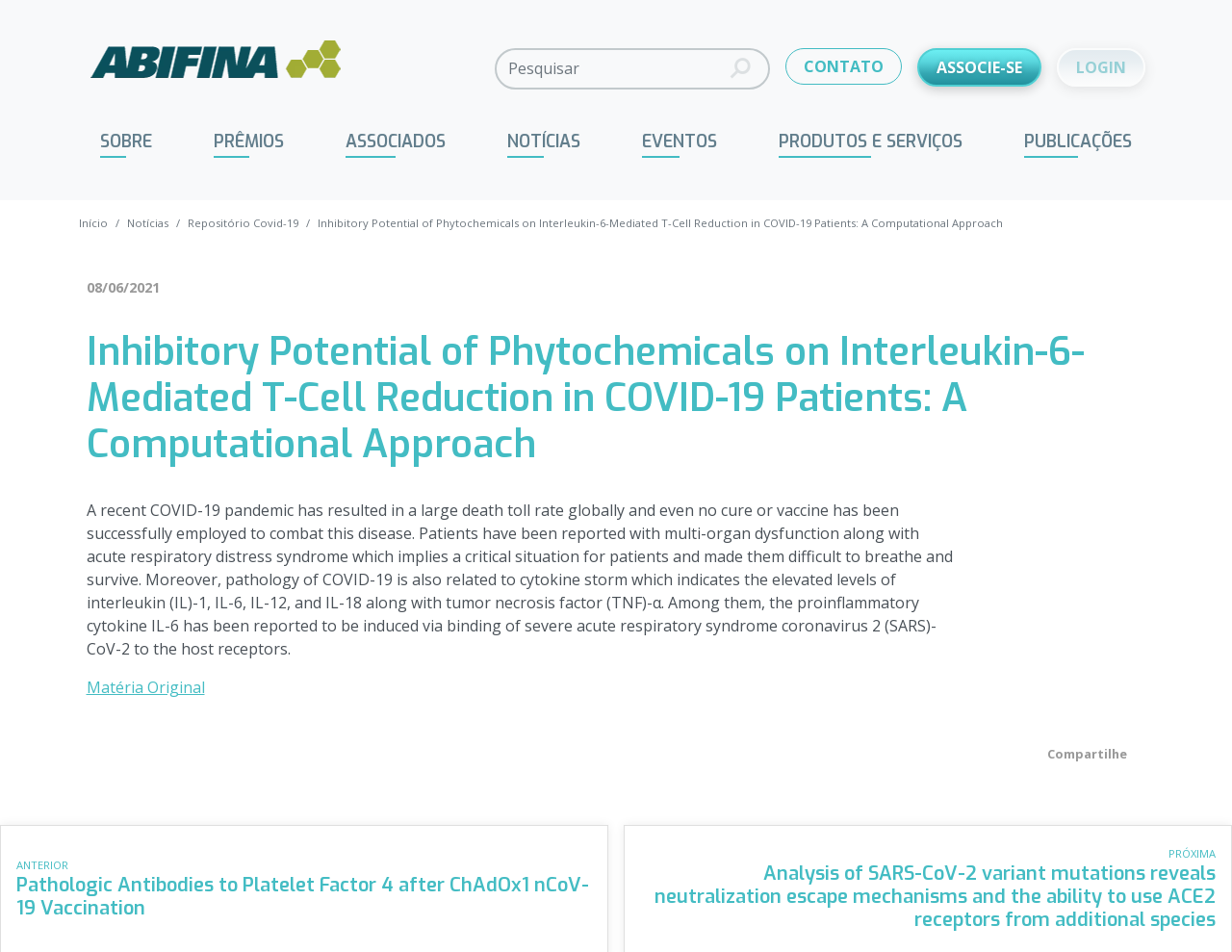What is the date of the article?
Look at the screenshot and respond with one word or a short phrase.

08/06/2021